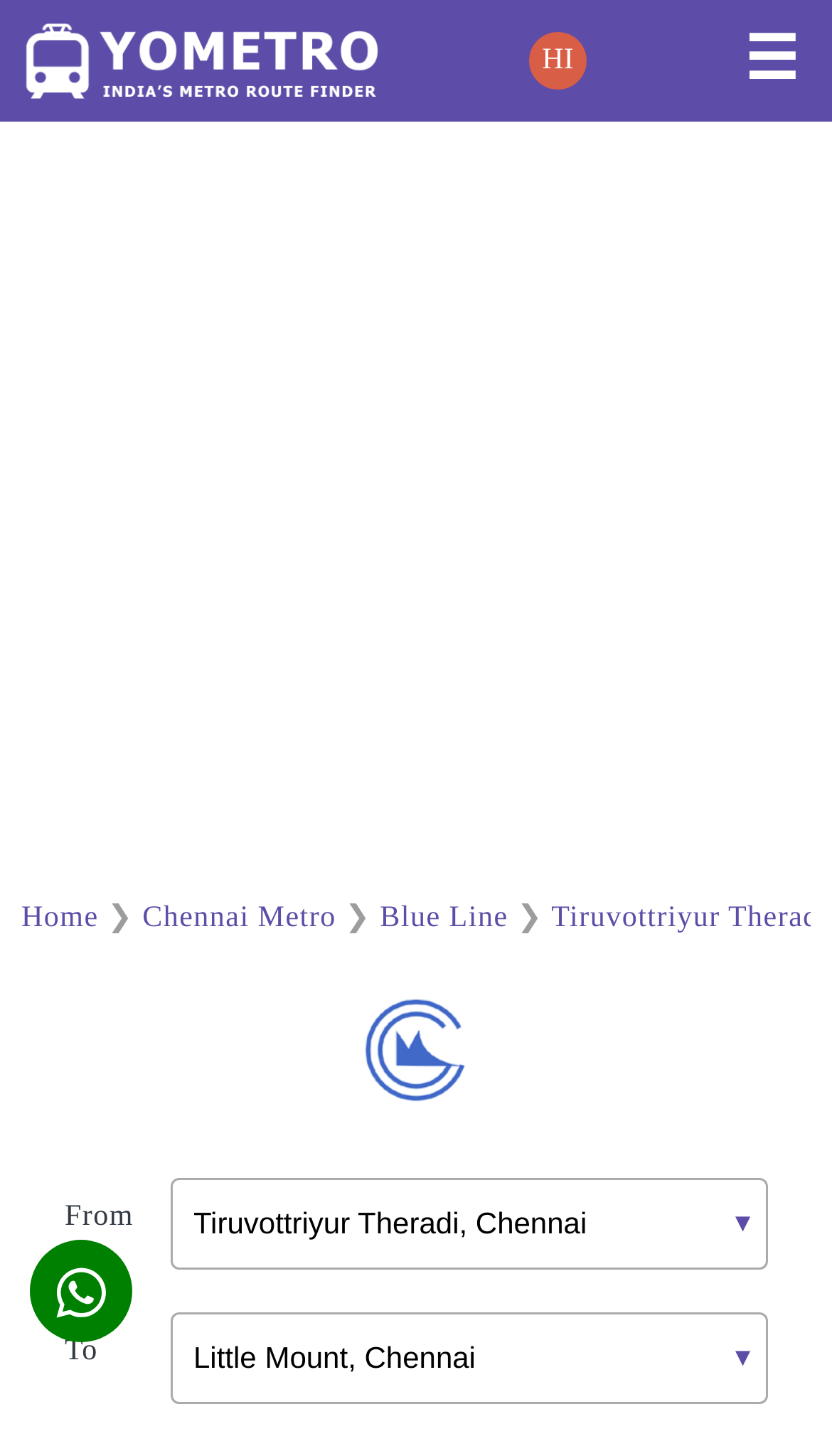Identify the first-level heading on the webpage and generate its text content.

Tiruvottriyur Theradi to Little Mount Metro Route